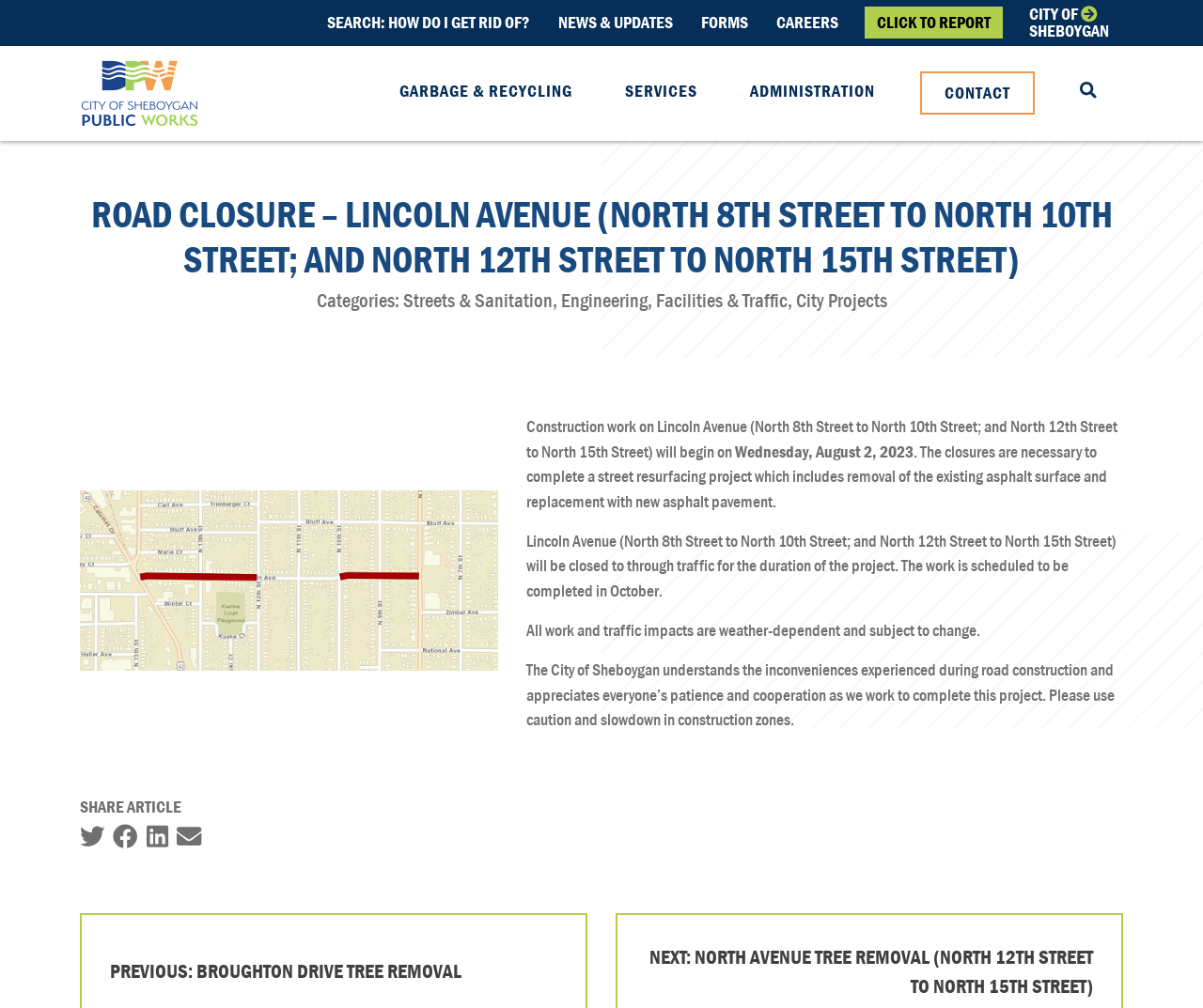Please identify the bounding box coordinates of the clickable element to fulfill the following instruction: "View news and updates". The coordinates should be four float numbers between 0 and 1, i.e., [left, top, right, bottom].

[0.462, 0.01, 0.561, 0.035]